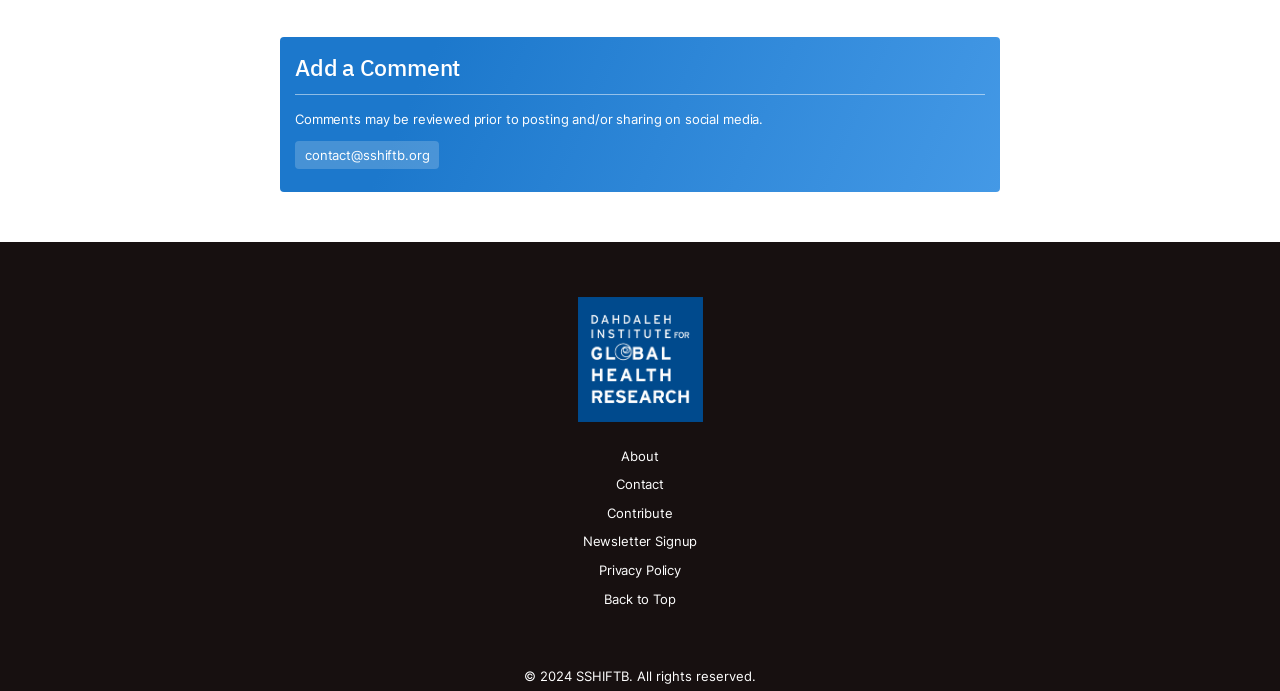Respond with a single word or phrase to the following question: What is the purpose of the 'Back to Top' link?

To go back to the top of the page